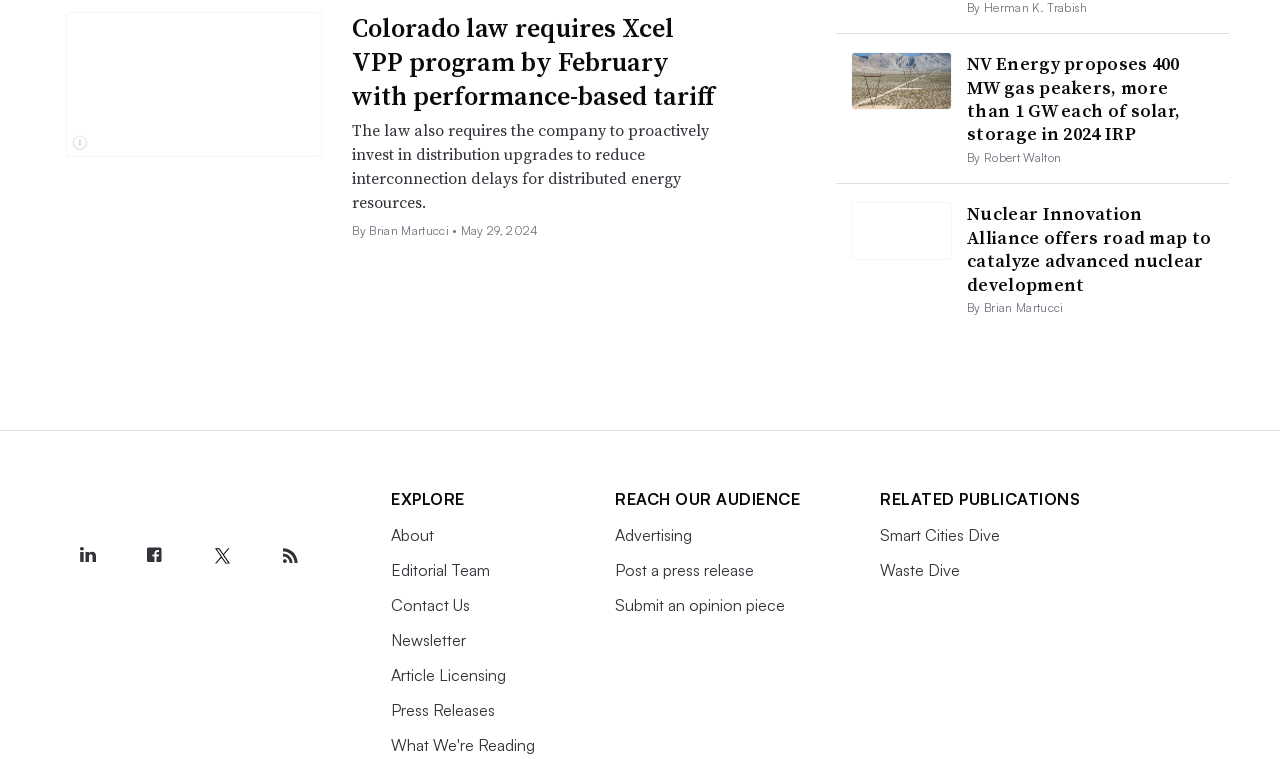Pinpoint the bounding box coordinates of the clickable area necessary to execute the following instruction: "Submit an opinion piece". The coordinates should be given as four float numbers between 0 and 1, namely [left, top, right, bottom].

[0.481, 0.784, 0.613, 0.811]